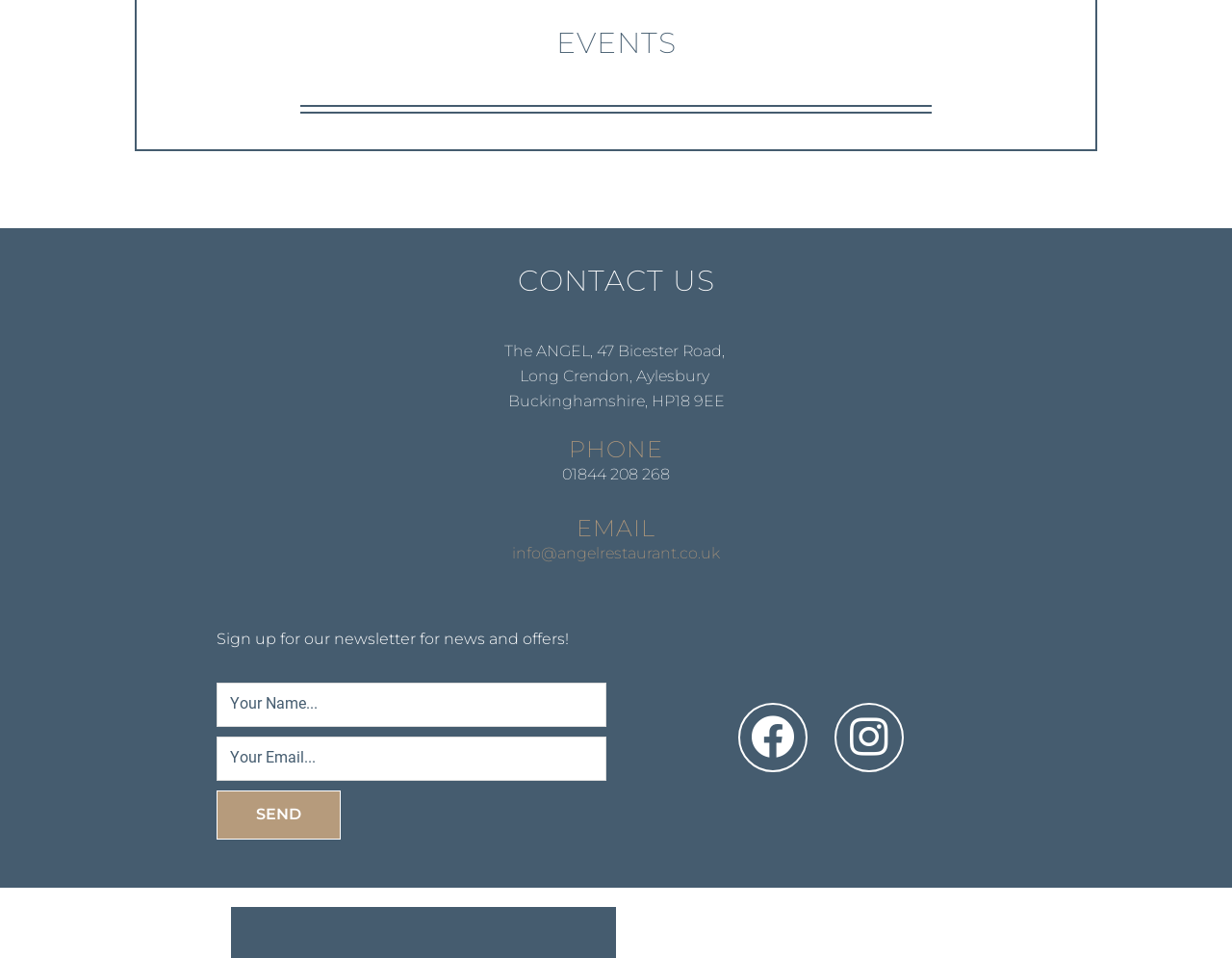Respond to the question below with a concise word or phrase:
What is the email address of the restaurant?

info@angelrestaurant.co.uk